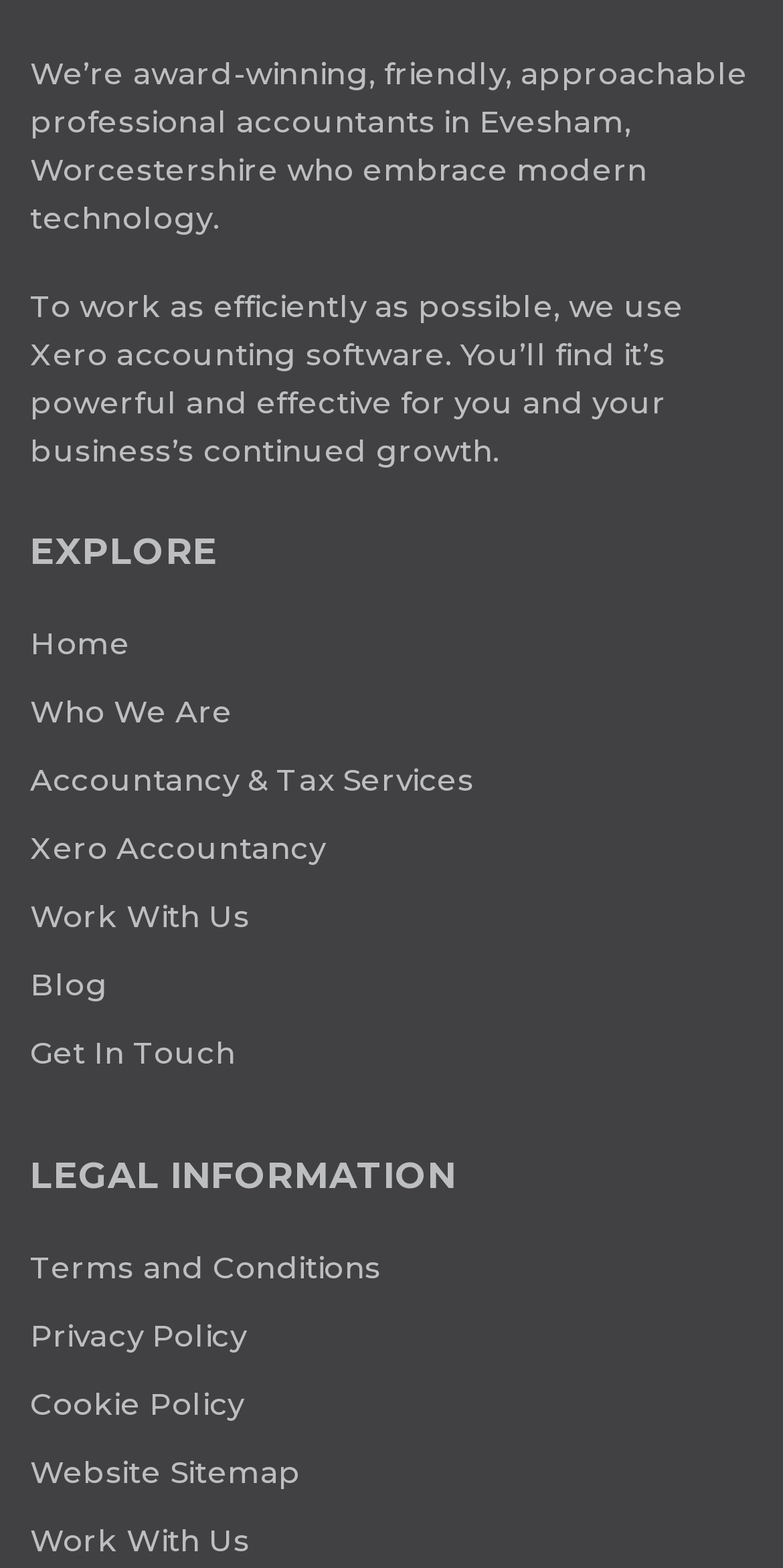Pinpoint the bounding box coordinates of the element that must be clicked to accomplish the following instruction: "Click on Home". The coordinates should be in the format of four float numbers between 0 and 1, i.e., [left, top, right, bottom].

[0.038, 0.397, 0.962, 0.425]